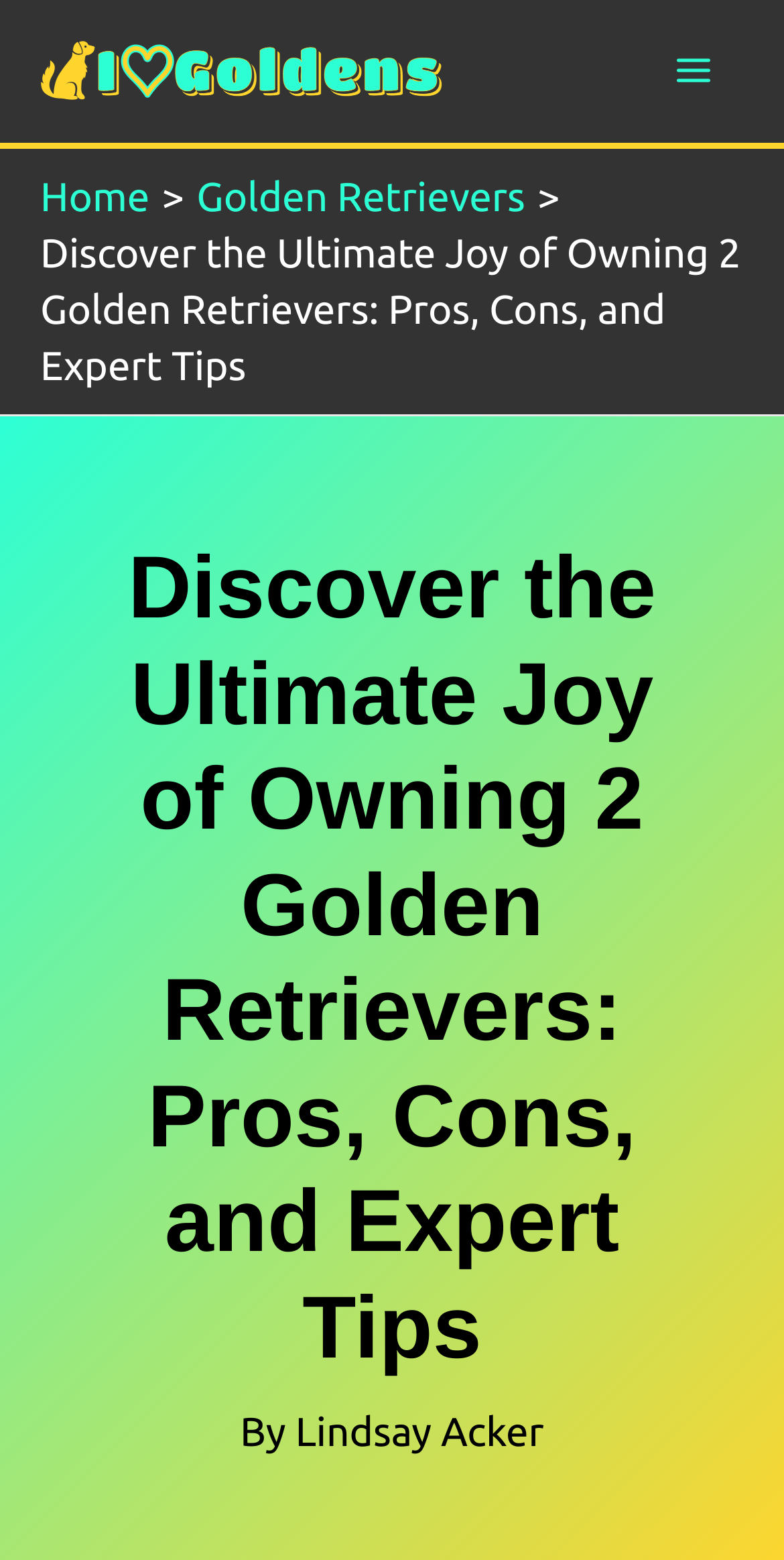Is the main menu expanded?
Kindly offer a comprehensive and detailed response to the question.

The main menu button is located at the top-right corner of the webpage, and its 'expanded' property is set to 'False', indicating that the main menu is not expanded.